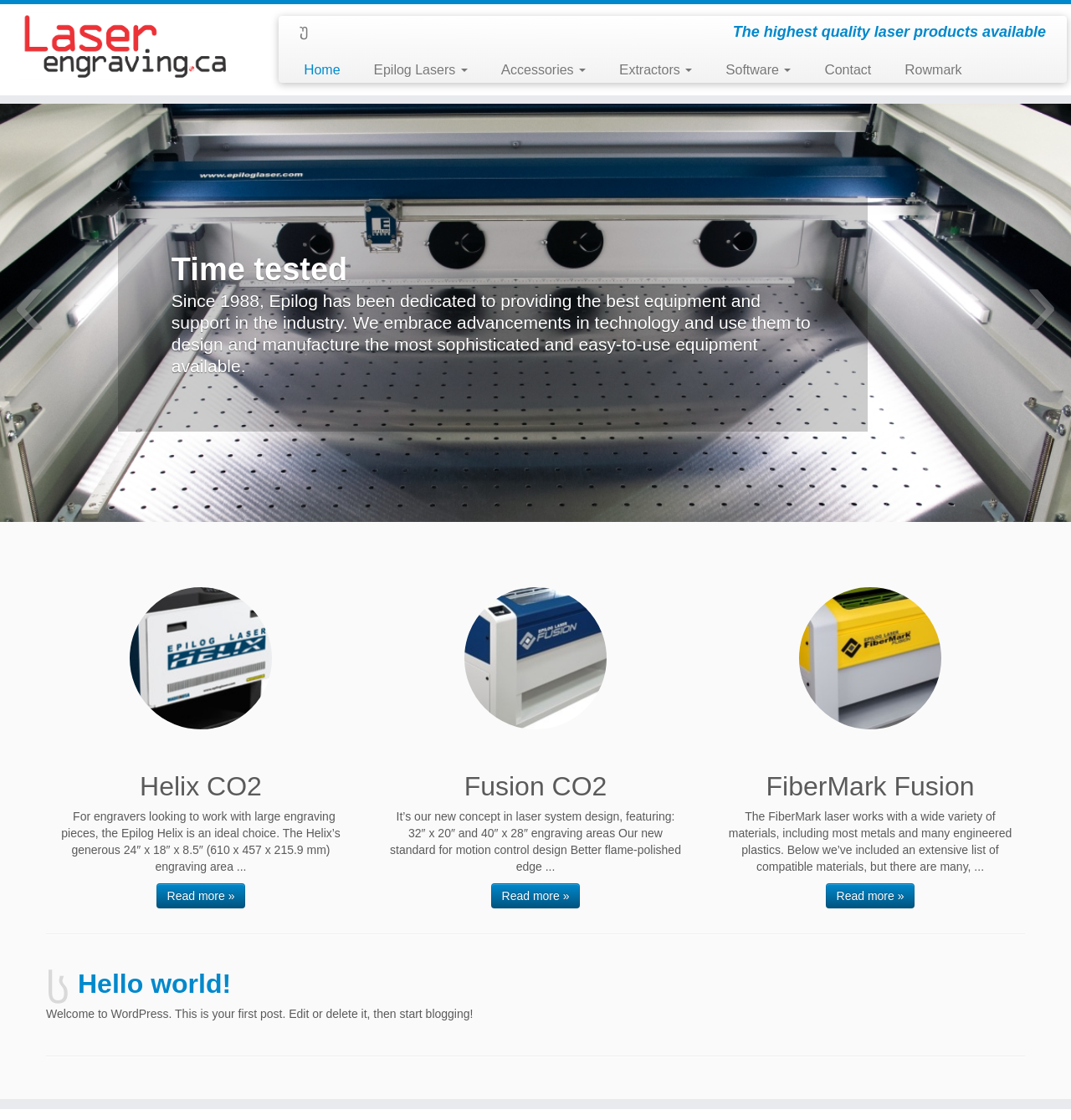Find the bounding box coordinates for the HTML element described in this sentence: "Read more »". Provide the coordinates as four float numbers between 0 and 1, in the format [left, top, right, bottom].

[0.771, 0.789, 0.854, 0.811]